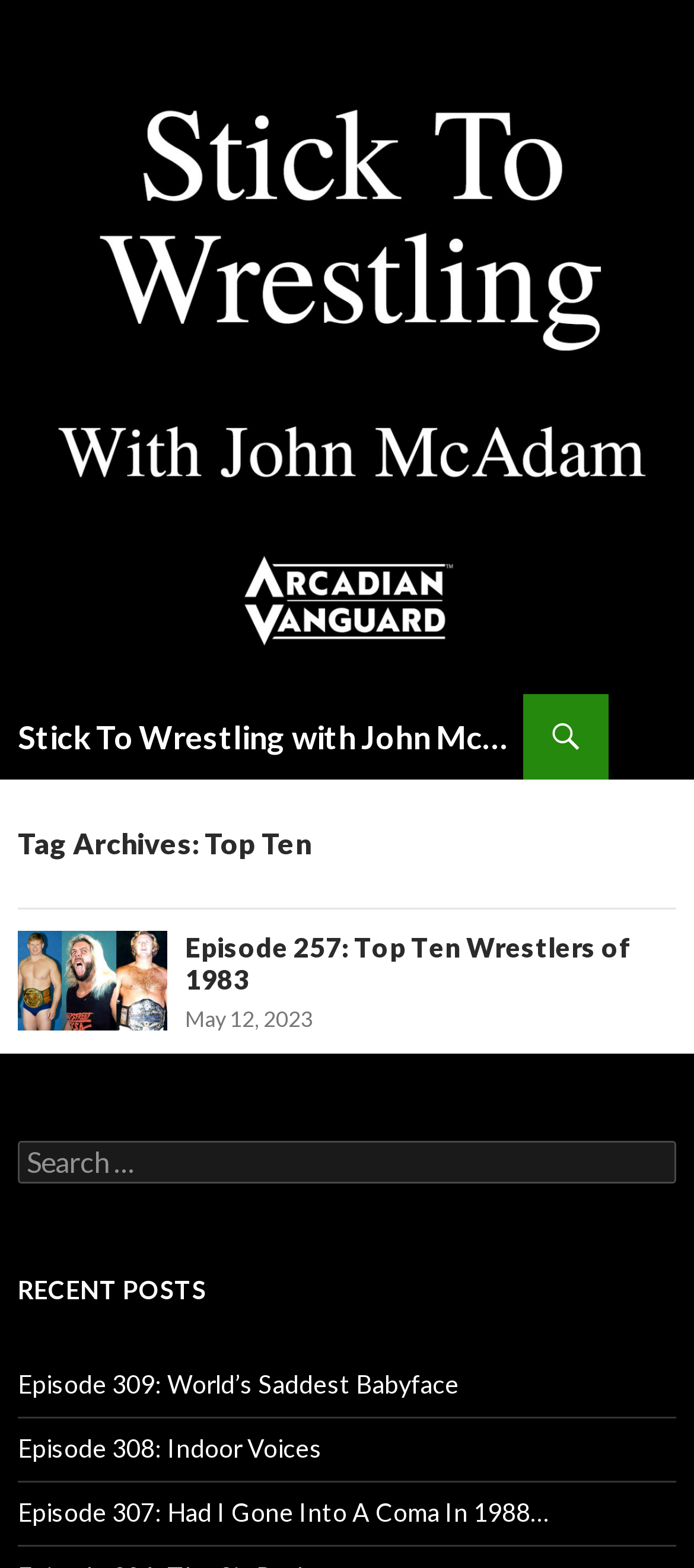Please identify the bounding box coordinates of the area I need to click to accomplish the following instruction: "Click on the 'TIPS' link".

None